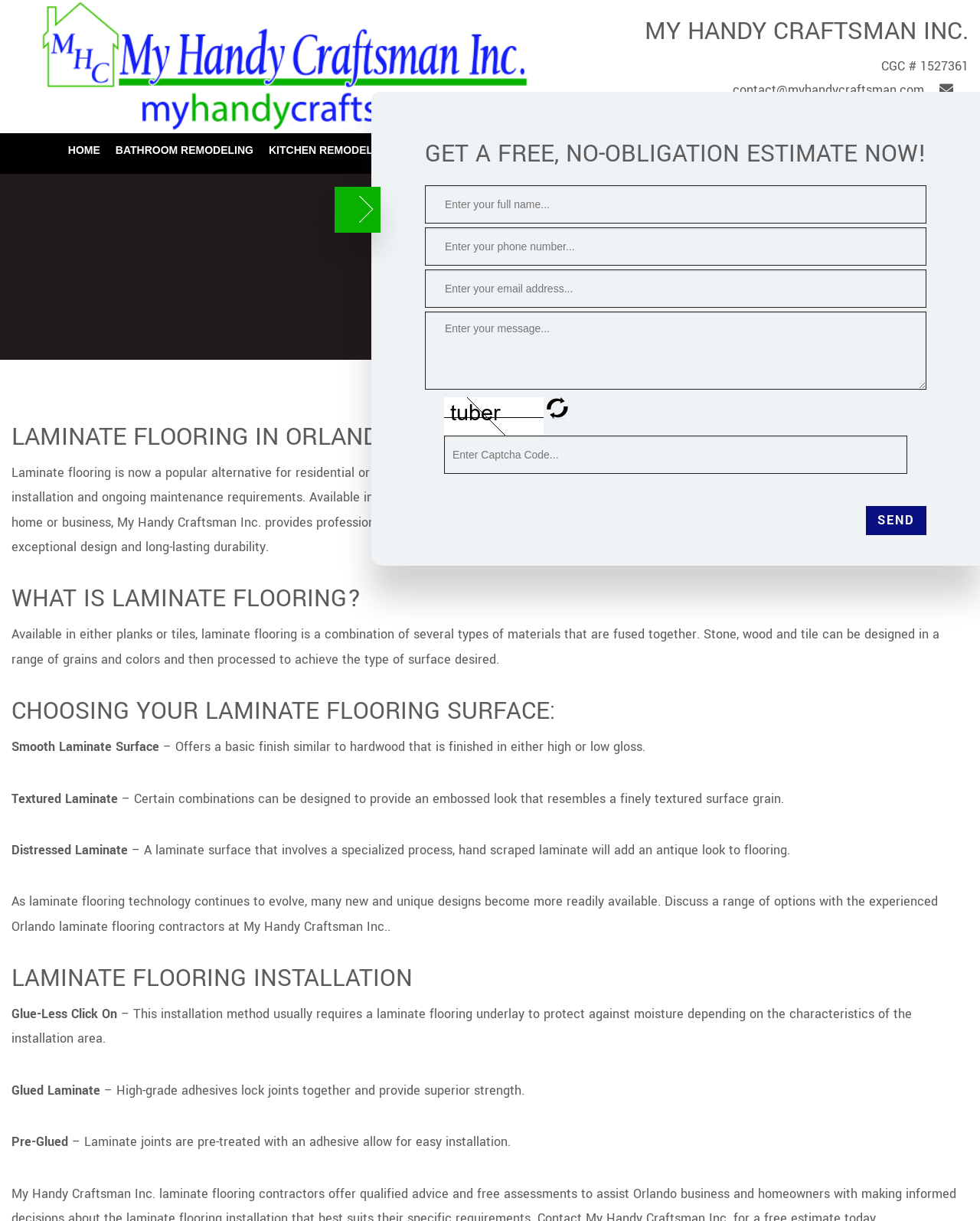Highlight the bounding box coordinates of the region I should click on to meet the following instruction: "Click the LAMINATE FLOORING link".

[0.545, 0.429, 0.661, 0.457]